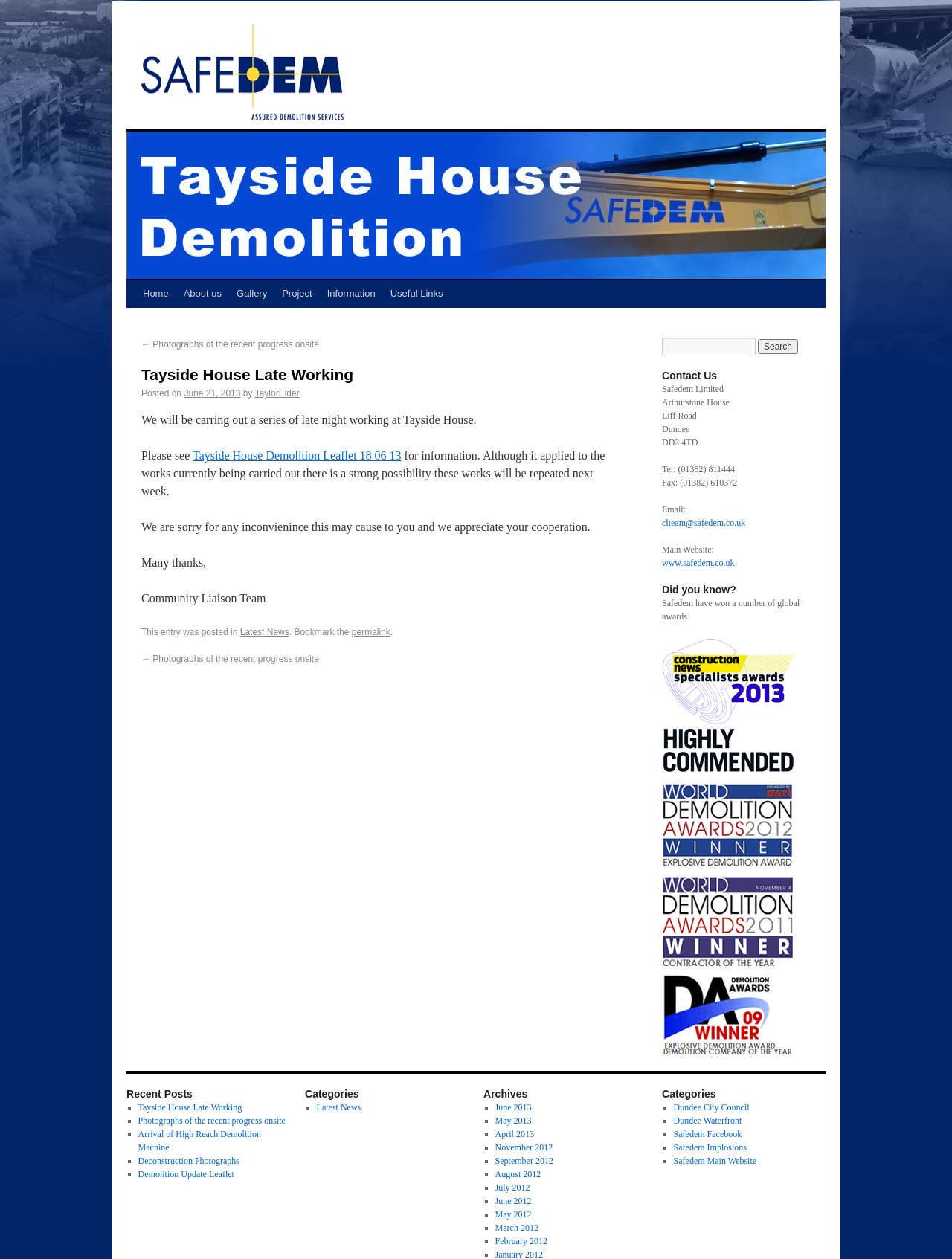Write an exhaustive caption that covers the webpage's main aspects.

This webpage is about Tayside House Late Working and Demolition. At the top, there is a link to "Tayside House Demolition" accompanied by an image with the same name. Below this, there is a navigation menu with links to "Home", "About us", "Gallery", "Project", "Information", and "Useful Links".

The main content of the page is divided into two sections. On the left, there is a heading "Tayside House Late Working" followed by a paragraph of text explaining that late night working will be carried out at Tayside House. There is also a link to a demolition leaflet and some apologies for any inconvenience caused.

On the right, there is a search bar with a textbox and a "Search" button. Below this, there is a section titled "Contact Us" with the company's address, phone number, fax number, and email address. There is also a link to the company's main website.

Further down, there is a section titled "Did you know?" with some information about the company's awards. There are four images of awards won by the company.

At the bottom of the page, there are three columns. The left column has a list of recent posts, including "Tayside House Late Working", "Photographs of the recent progress onsite", and several others. The middle column has a list of categories, with only one item, "Latest News". The right column has a list of archives, with links to June 2013, May 2013, and several other months.